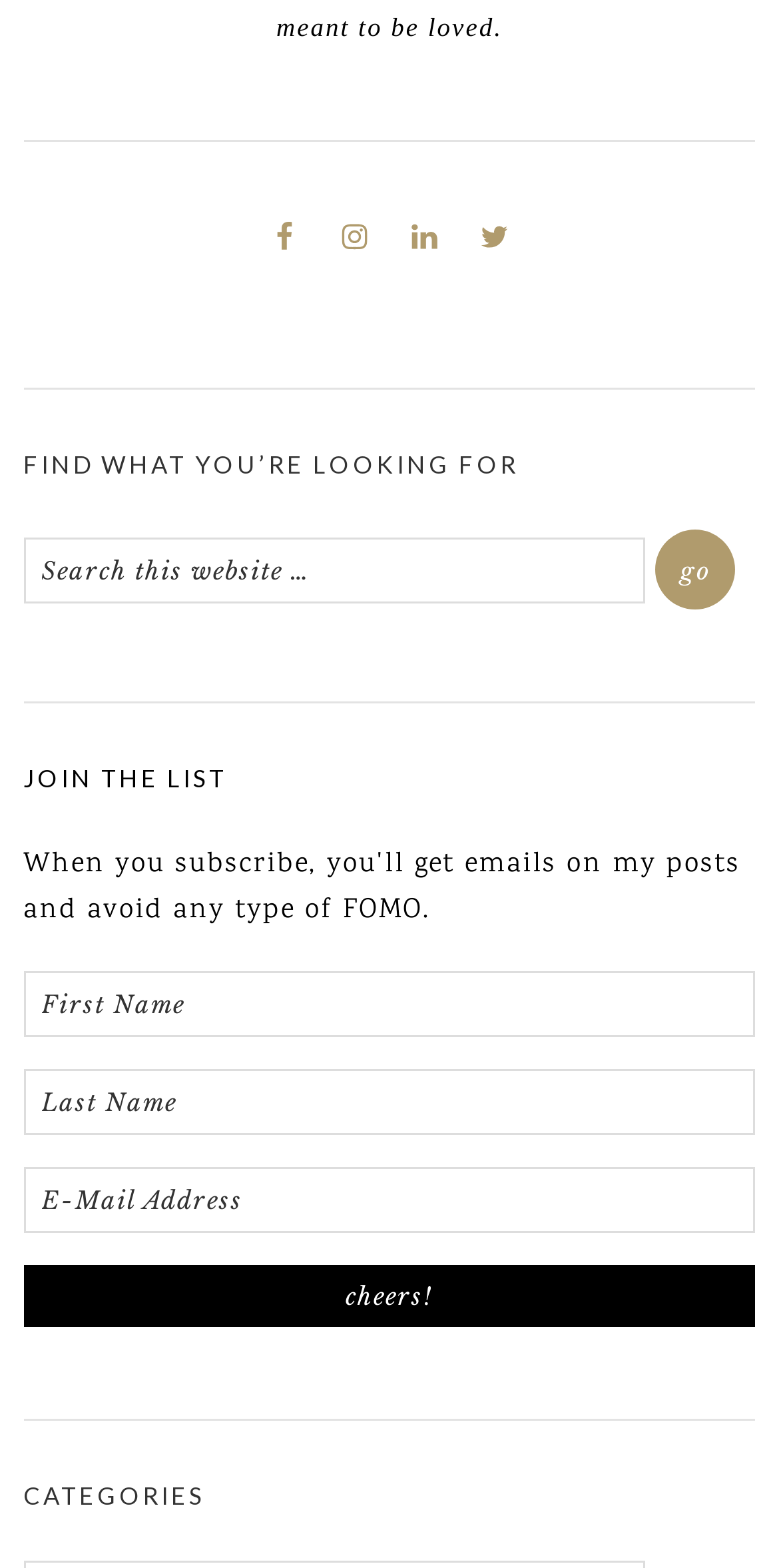How many social media links are there?
Using the image, provide a detailed and thorough answer to the question.

I counted the number of social media links at the top of the webpage, which are Facebook, Instagram, LinkedIn, and Twitter, so there are 4 social media links.